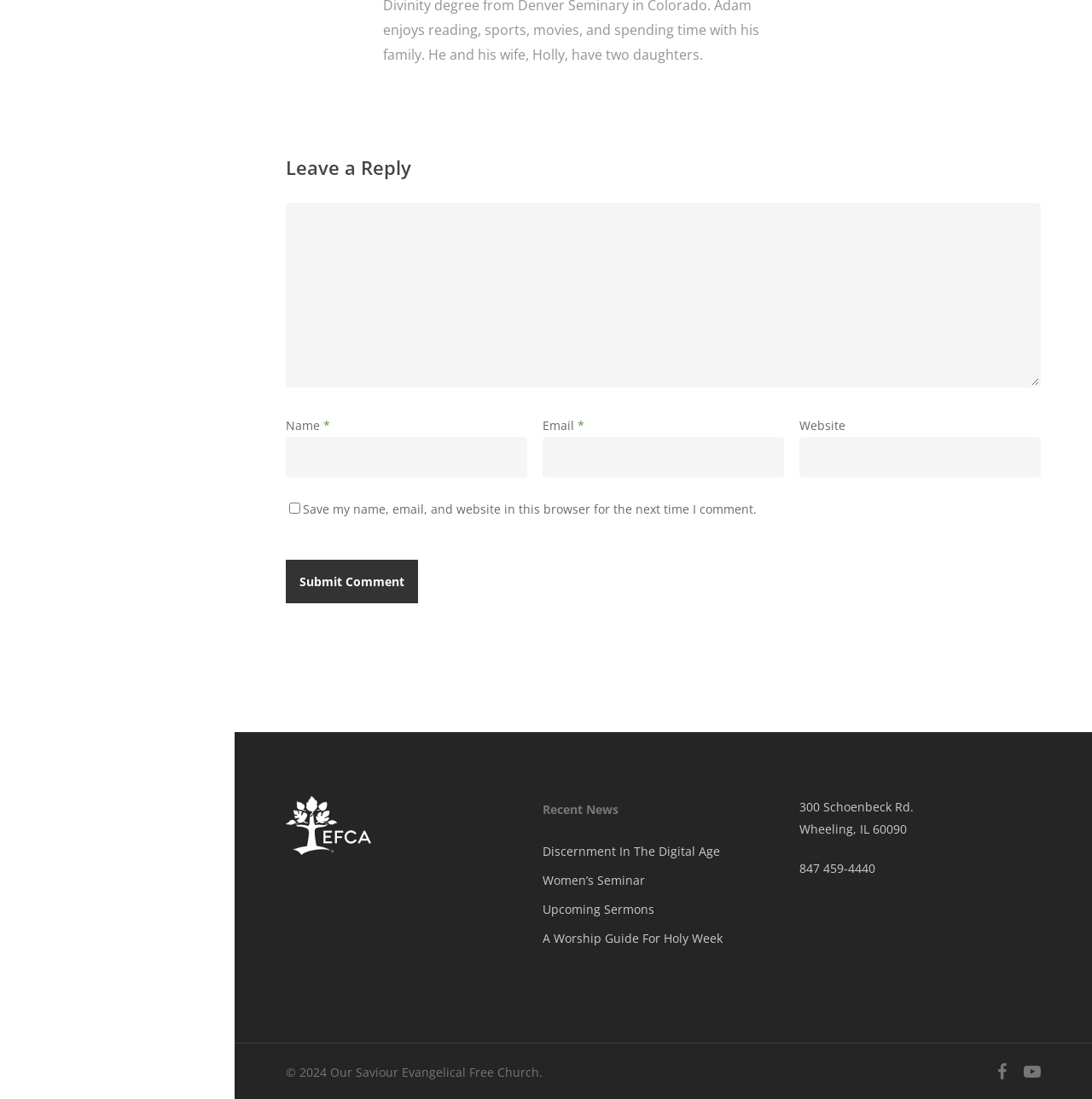Find the bounding box coordinates of the element I should click to carry out the following instruction: "Read recent news".

[0.497, 0.725, 0.718, 0.75]